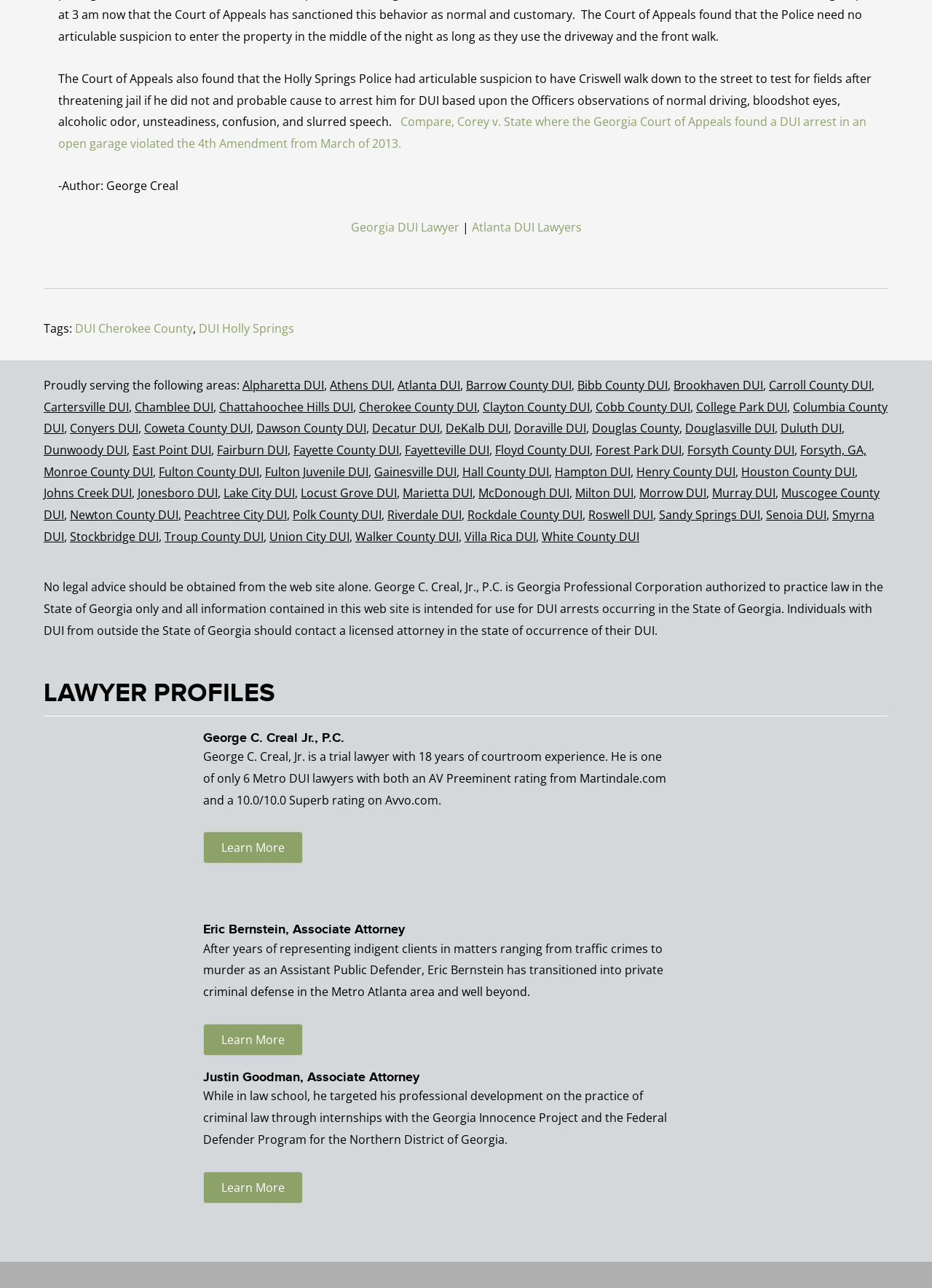Specify the bounding box coordinates of the area to click in order to execute this command: 'Click on ABOUT US'. The coordinates should consist of four float numbers ranging from 0 to 1, and should be formatted as [left, top, right, bottom].

None